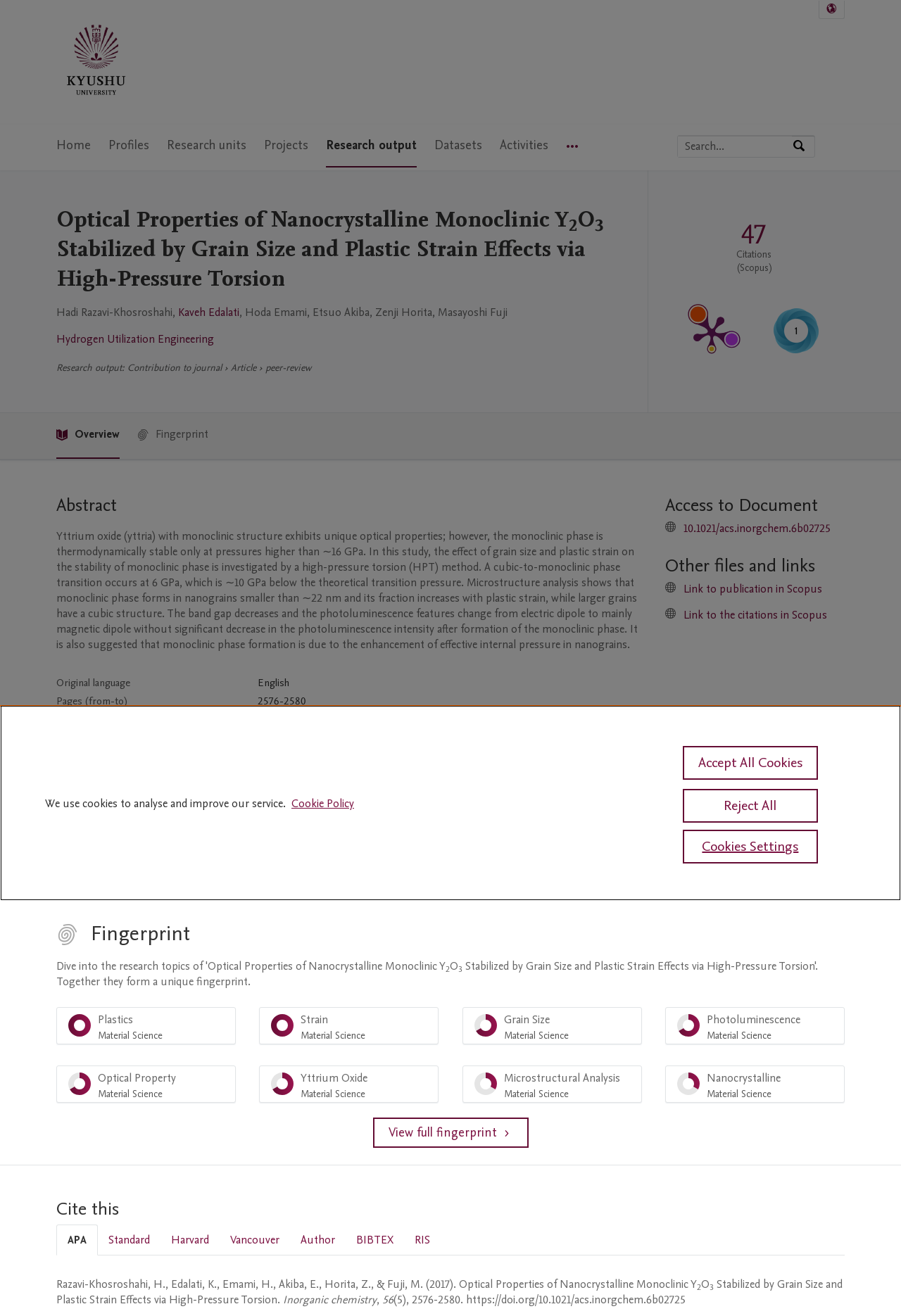Create a detailed narrative of the webpage’s visual and textual elements.

This webpage is about a research article titled "Optical Properties of Nanocrystalline Monoclinic Y2O3 Stabilized by Grain Size and Plastic Strain Effects via High-Pressure Torsion" from Kyushu University. 

At the top of the page, there is a navigation menu with options like "Home", "Profiles", "Research units", and more. Below this, there is a search bar where users can search by expertise, name, or affiliation. 

The main content of the page is divided into several sections. The first section displays the article title, authors, and affiliations. The authors are listed as Hadi Razavi-Khosroshahi, Kaveh Edalati, Hoda Emami, Etsuo Akiba, Zenji Horita, and Masayoshi Fuji. 

The next section provides a brief overview of the research output, including the type of article, publication metrics, and a link to the publication metrics detail page. There are also links to the source of the citations and an altmetric score.

Following this, there is an abstract section that summarizes the research article. The abstract is a lengthy text that describes the study's objective, methodology, and findings.

Below the abstract, there is a table that displays additional information about the article, including the original language, pages, number of pages, journal, volume, issue number, and publication status.

The next section lists the All Science Journal Classification (ASJC) codes, which are Physical and Theoretical Chemistry and Inorganic Chemistry.

The final sections provide access to the document, including a link to the publication, and other files and links, such as links to the publication in Scopus and the citations in Scopus. There is also a fingerprint section that displays a graphical representation of the article's keywords.